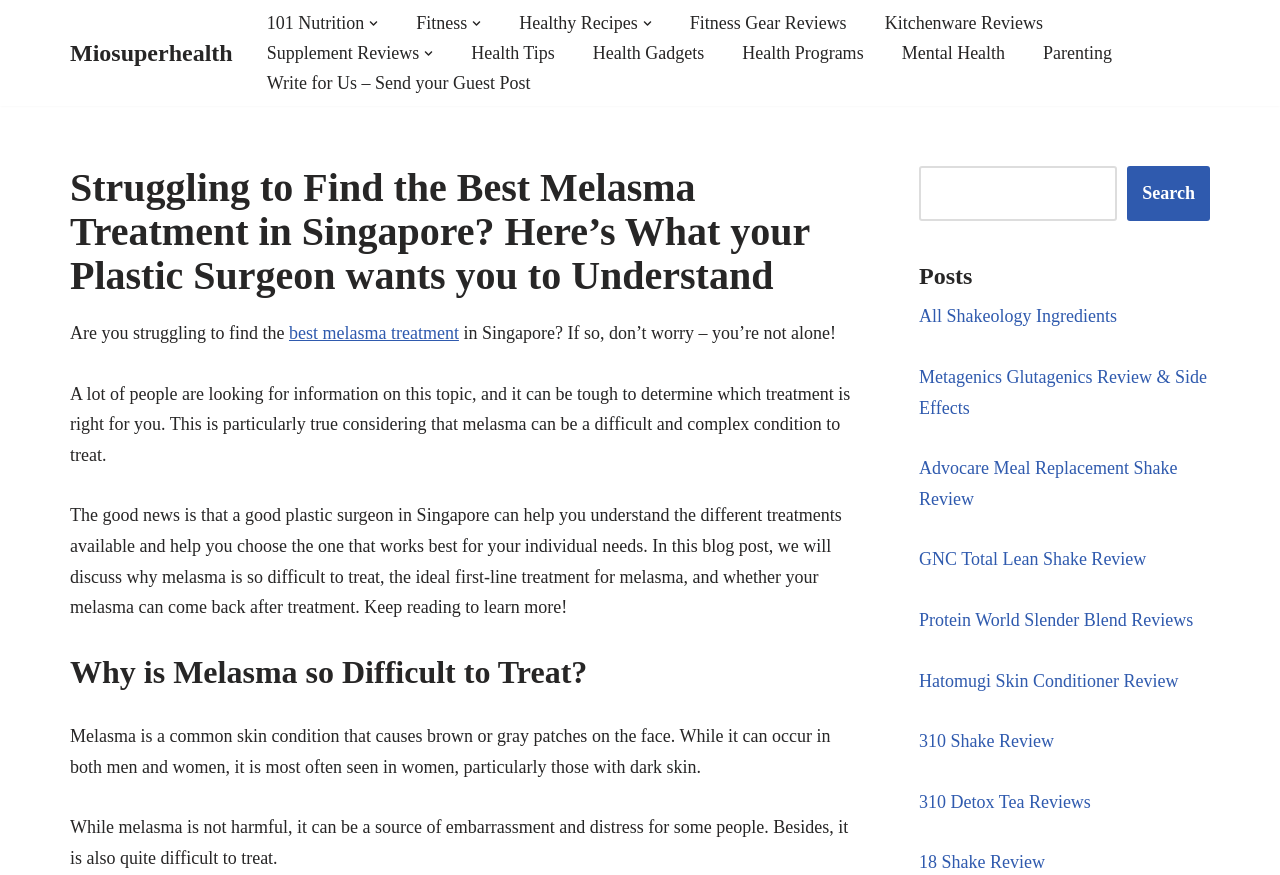What is the tone of this webpage?
Please give a detailed and thorough answer to the question, covering all relevant points.

The tone of this webpage is informative, as it provides detailed information about melasma, its treatment, and the role of a plastic surgeon, in a neutral and objective manner, without any emotional or promotional tone.